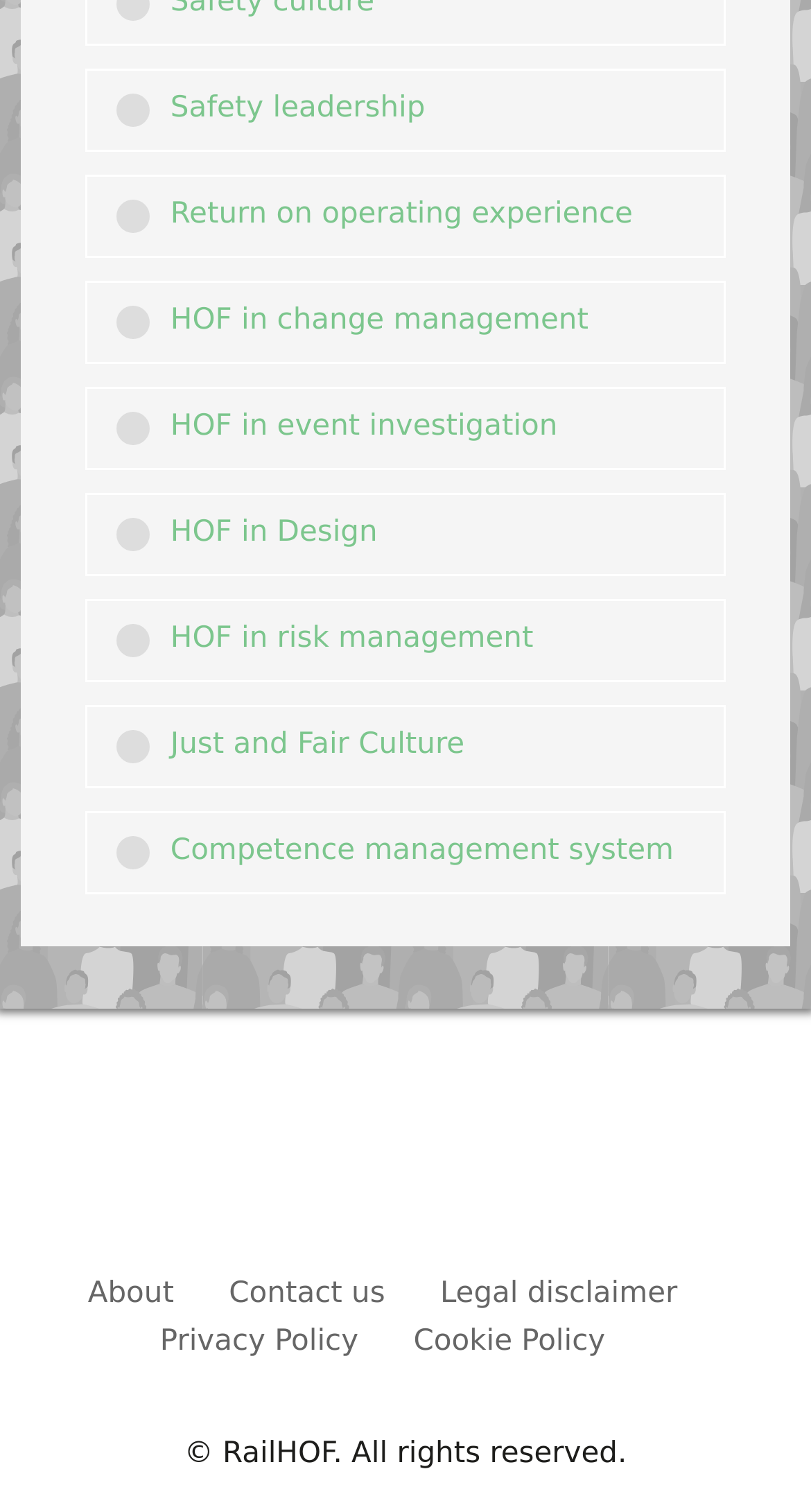Locate the bounding box of the UI element described in the following text: "About".

[0.108, 0.844, 0.214, 0.866]